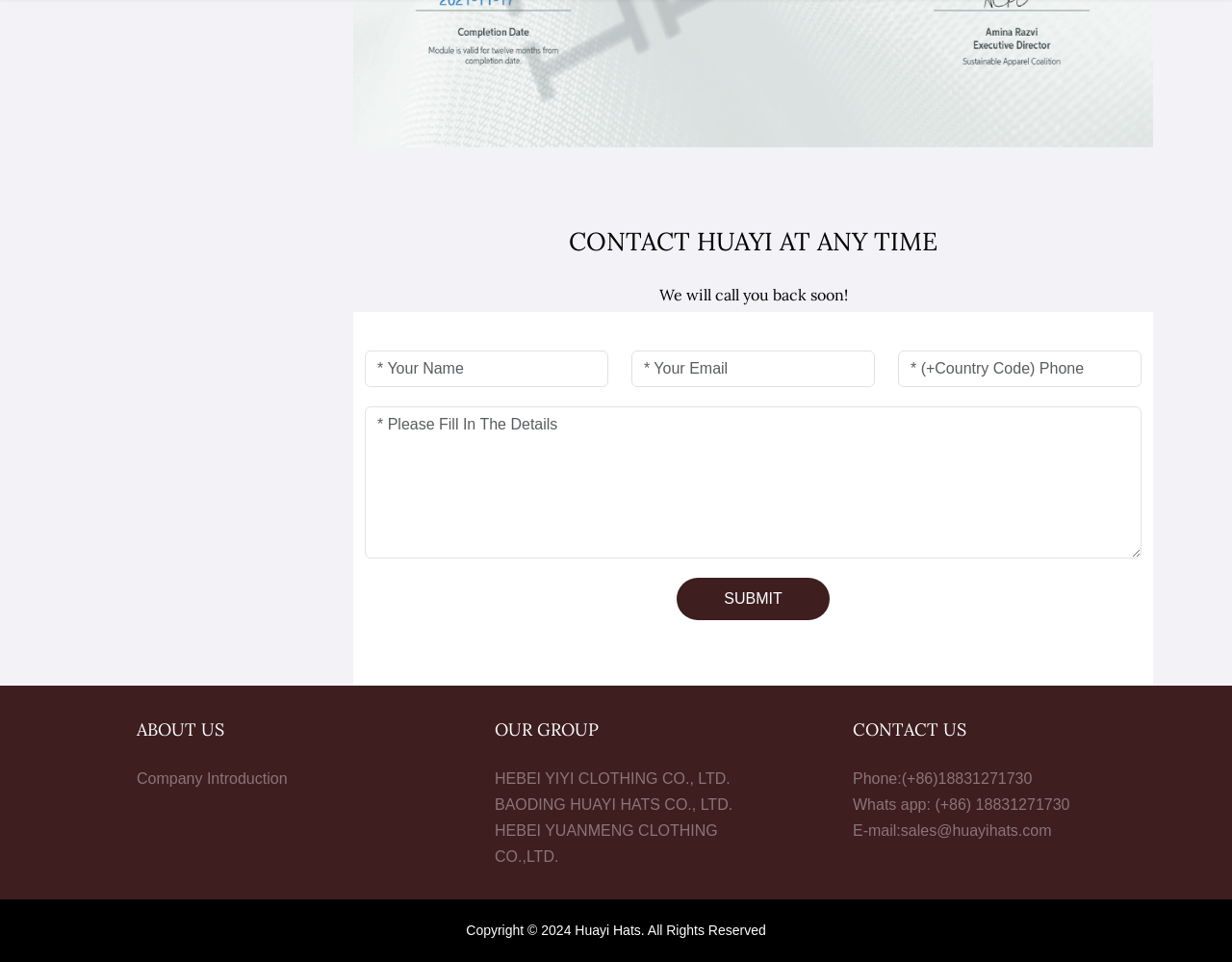What is the purpose of the form at the top of the webpage?
Please answer the question with as much detail as possible using the screenshot.

The form at the top of the webpage is labeled 'CONTACT HUAYI AT ANY TIME' and has fields for name, email, phone number, and a message. It appears to be a contact form for users to reach out to Huayi.